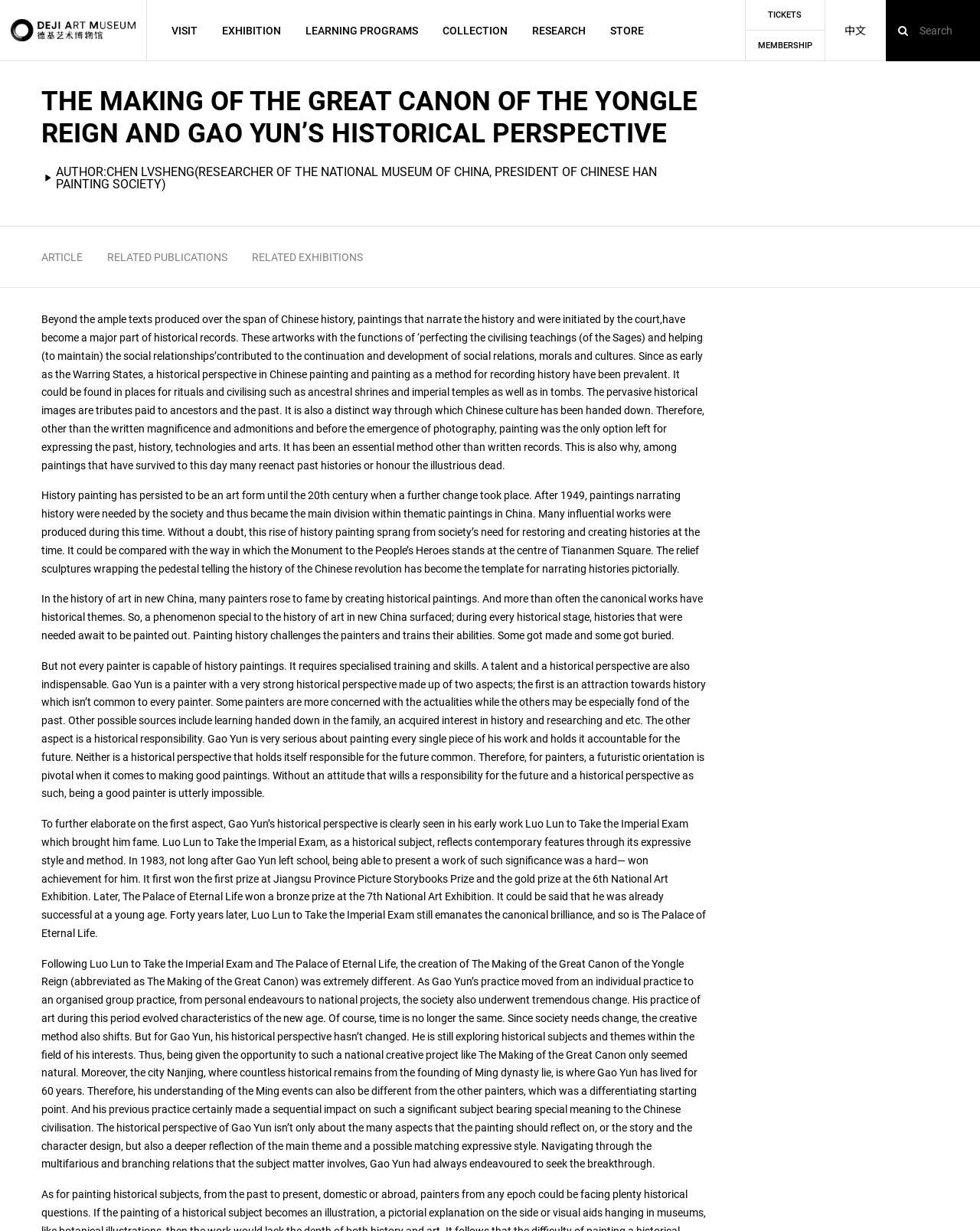Find the bounding box coordinates of the clickable area required to complete the following action: "View the TICKETS page".

[0.761, 0.0, 0.841, 0.025]